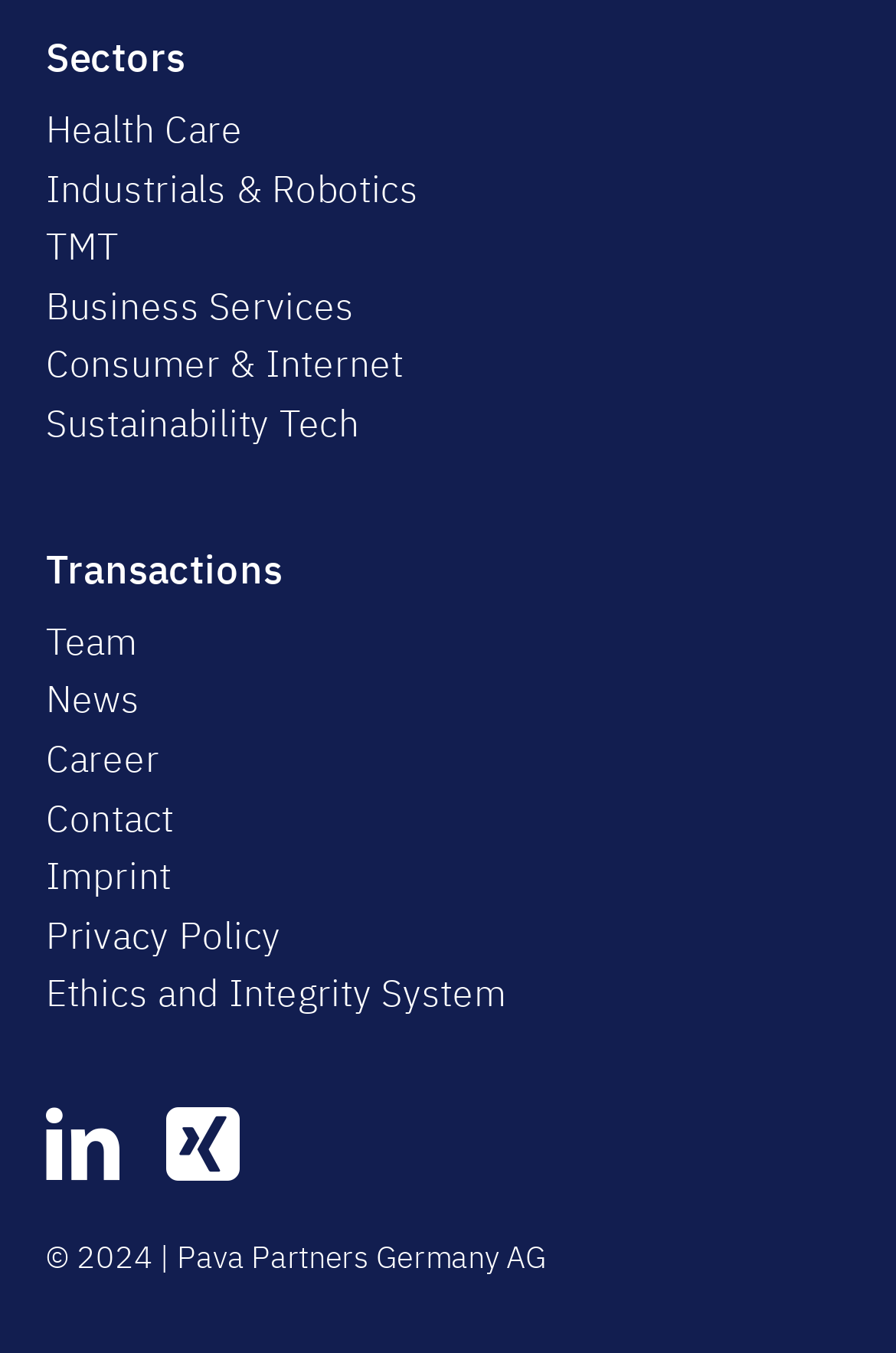What is the company name mentioned in the footer?
Answer the question with a thorough and detailed explanation.

By looking at the footer section of the webpage, I can see a static text that reads '© 2024 | Pava Partners Germany AG', which mentions the company name as Pava Partners Germany AG.